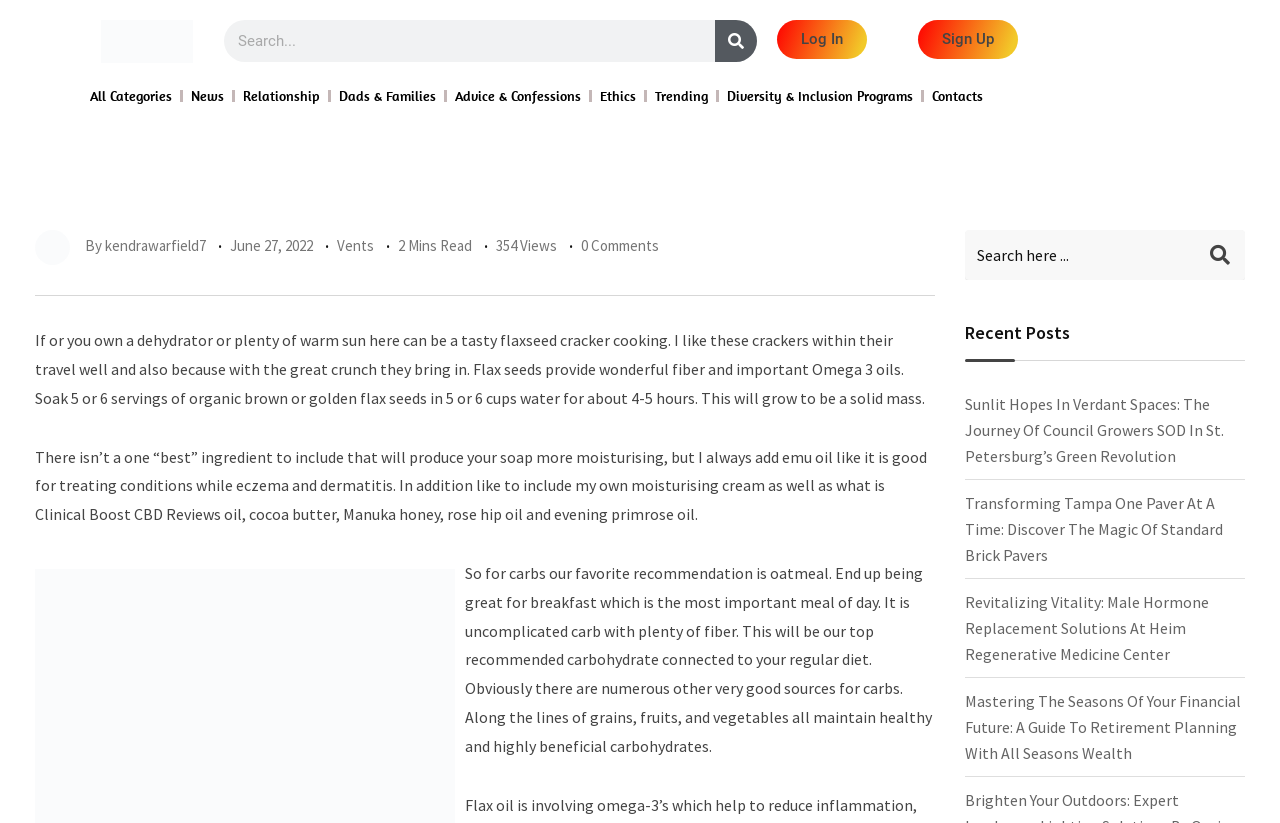Construct a thorough caption encompassing all aspects of the webpage.

This webpage appears to be a blog or article page with a focus on health and wellness. At the top, there is a logo image on the left, a search bar in the middle, and login and sign-up links on the right. Below this, there is a navigation menu with various categories such as "All Categories", "News", "Relationship", and more.

The main content of the page is divided into two sections. On the left, there is a featured article with a title and author information, including a profile picture. The article discusses the benefits of flaxseed crackers and provides a recipe. Below this, there are several paragraphs of text discussing the importance of omega-3 oils and moisturizing ingredients in soap.

On the right, there is a sidebar with a search bar at the top, followed by a list of recent posts with links to other articles. These articles have titles such as "Sunlit Hopes In Verdant Spaces" and "Mastering The Seasons Of Your Financial Future". The sidebar also includes a section with links to other categories and a "Contacts" link.

Throughout the page, there are several images, including the logo, profile pictures, and possibly other graphics or icons. The overall layout is organized and easy to navigate, with clear headings and concise text.